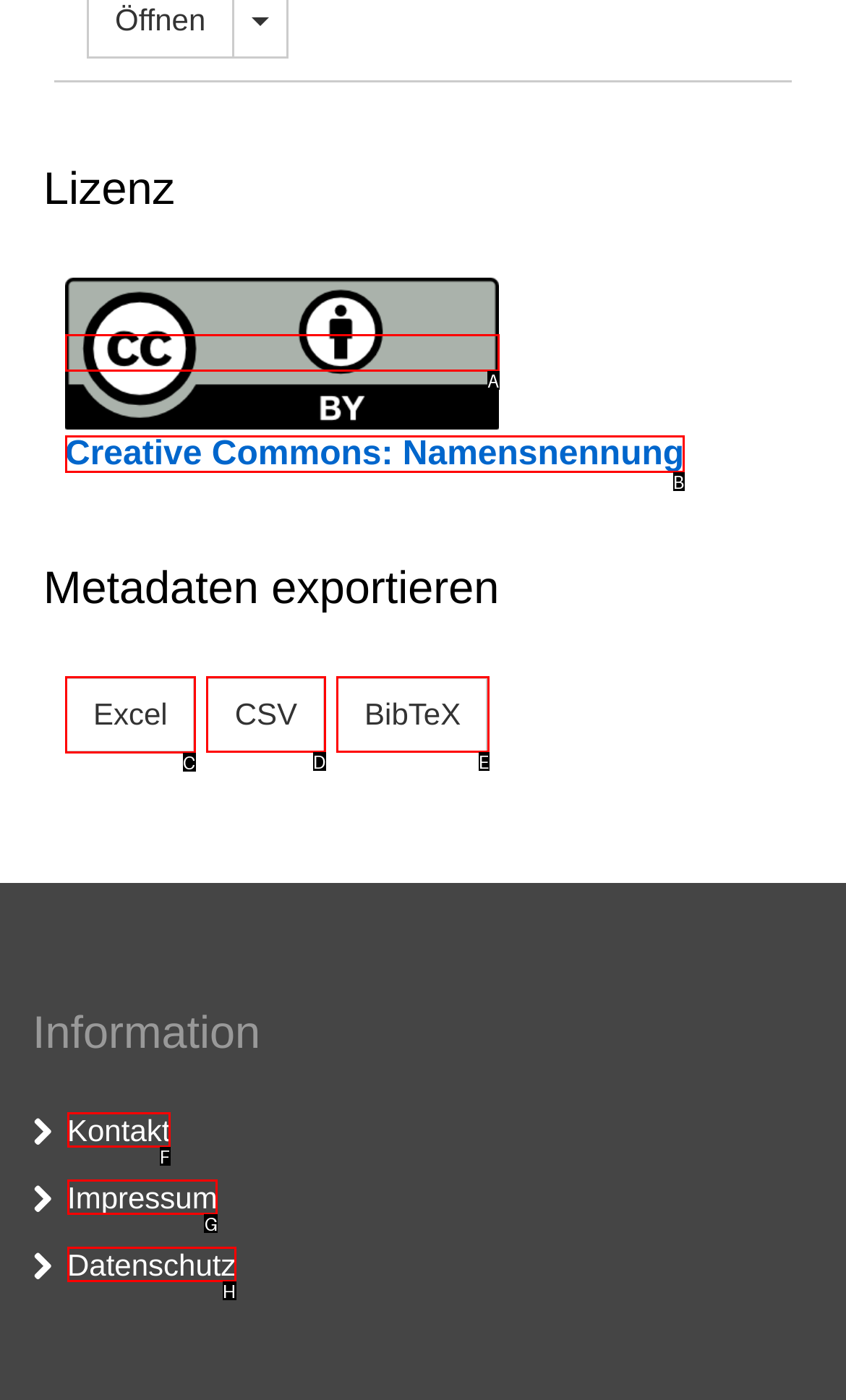Determine the letter of the element you should click to carry out the task: Explore recipes
Answer with the letter from the given choices.

None